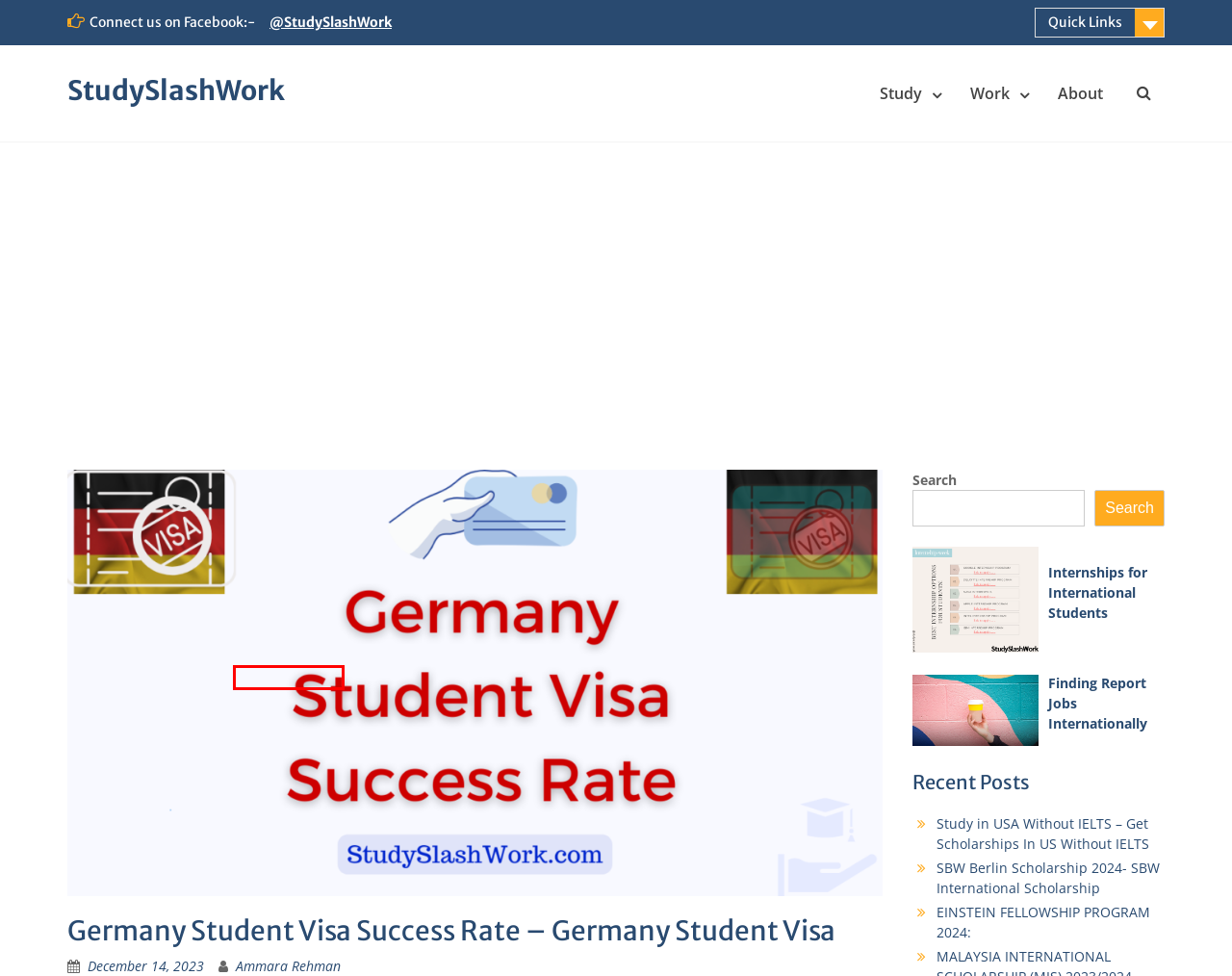You are provided with a screenshot of a webpage highlighting a UI element with a red bounding box. Choose the most suitable webpage description that matches the new page after clicking the element in the bounding box. Here are the candidates:
A. Authentic and Reliable Platforms to find a remote job - StudySlashWork
B. SBW Berlin Scholarship 2024- SBW International Scholarship - StudySlashWork
C. StudySlashWork | Scholarships In Europe | Study In Abroad Free
D. Ammara Rehman, Author at StudySlashWork
E. Study Archives - StudySlashWork
F. Study in USA Without IELTS - Get Scholarships In US Without IELTS - StudySlashWork
G. Work Archives - StudySlashWork
H. Norway Student Visa Success Rate - Norway Student Visa - StudySlashWork

D